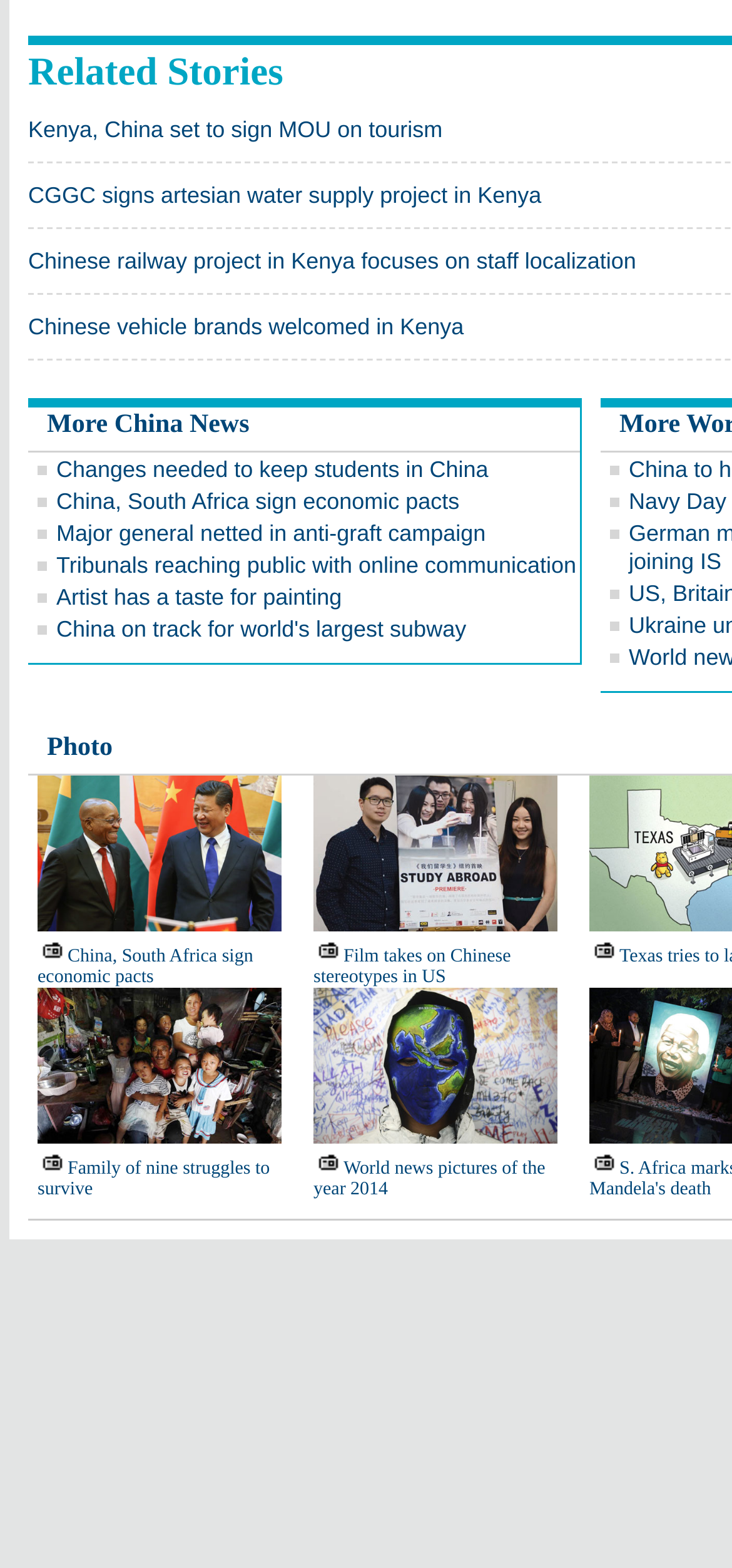Determine the bounding box coordinates for the clickable element required to fulfill the instruction: "Check 'Photo'". Provide the coordinates as four float numbers between 0 and 1, i.e., [left, top, right, bottom].

[0.064, 0.468, 0.154, 0.486]